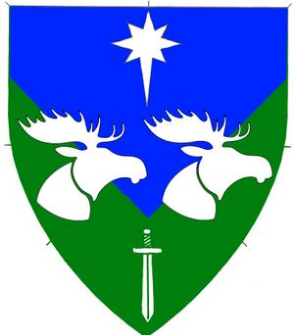What do the moose heads represent?
From the screenshot, provide a brief answer in one word or phrase.

Connection to nature